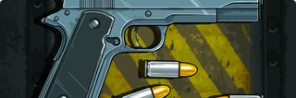Can you look at the image and give a comprehensive answer to the question:
What is the finish of the handgun?

The handgun in the image has a sleek metallic finish, which implies a focus on both design and functionality, suggesting that the game may involve strategic thinking and sharpshooting skills.